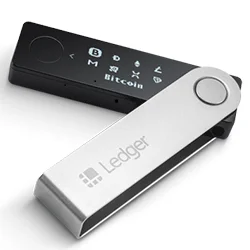How many cryptocurrencies does the Ledger Nano X support?
Based on the image, answer the question with a single word or brief phrase.

over 1250